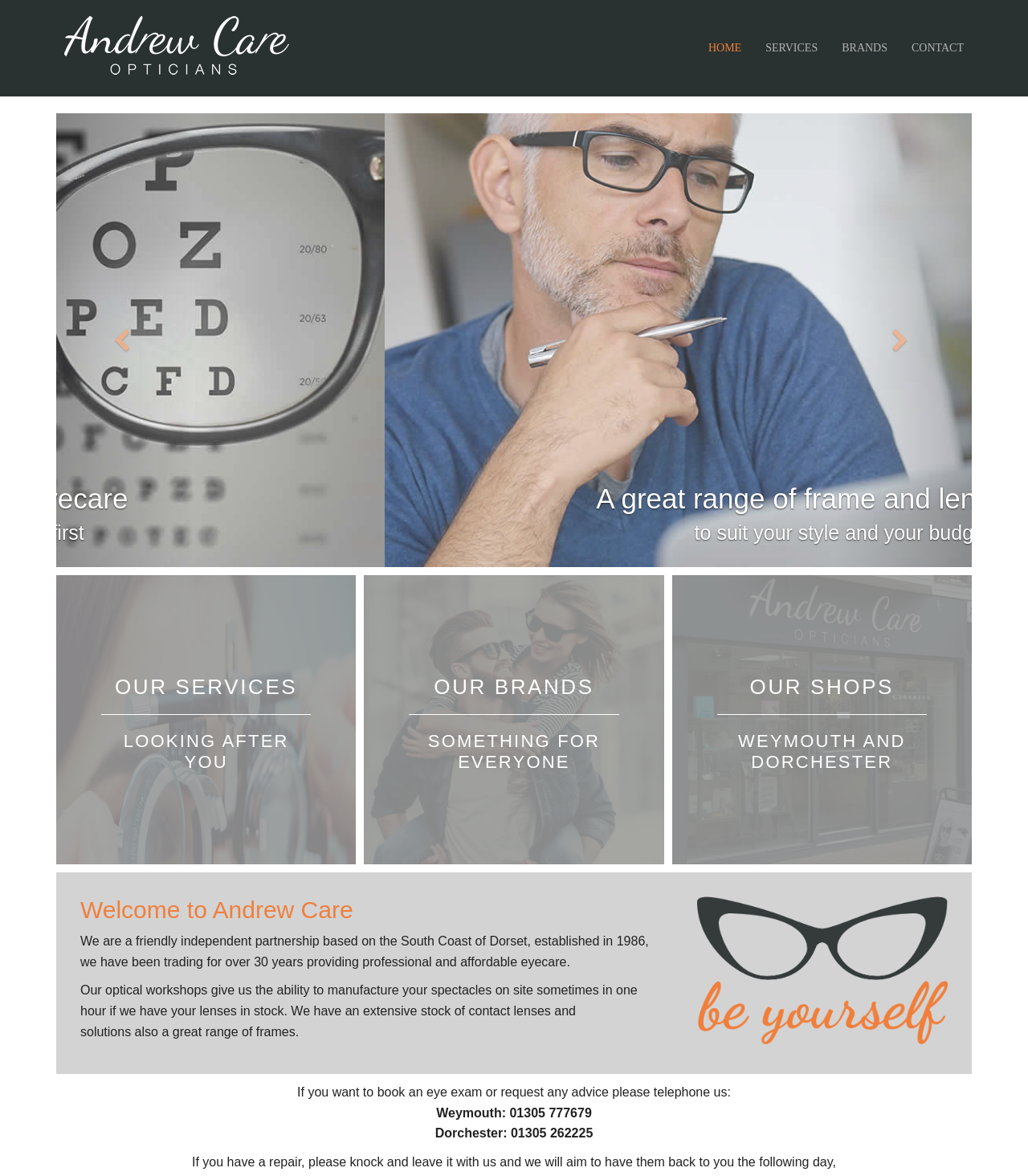Describe every aspect of the webpage comprehensively.

The webpage is the homepage of Andrew Care Opticians, a friendly independent partnership based on the South Coast of Dorset. At the top left, there is a logo image of Andrew Care Opticians, accompanied by a link with the same name. 

On the top right, there are four navigation links: HOME, SERVICES, BRANDS, and CONTACT, arranged horizontally. 

Below the navigation links, there is a large image that spans almost the entire width of the page, with a heading "A great range of frame and lens options" on top of it. The image is flanked by two buttons with icons. 

To the right of the image, there are three sections, each with a heading and a link. The first section has a heading "OUR SERVICES" and a link, followed by a text "LOOKING AFTER YOU". The second section has a heading "OUR BRANDS" and a link, followed by a text "SOMETHING FOR EVERYONE". The third section has a heading "OUR SHOPS" and a link, followed by a text "WEYMOUTH AND DORCHESTER". 

Below these sections, there is a welcome message "Welcome to Andrew Care" followed by a brief introduction to the company, which is a friendly independent partnership established in 1986, providing professional and affordable eyecare. 

The introduction is followed by a paragraph describing the company's services, including manufacturing spectacles on site and having an extensive stock of contact lenses and solutions. 

On the right side of the page, there is an image "be-yourself.png". 

At the bottom of the page, there is a section with contact information, including a message encouraging visitors to book an eye exam or request advice by telephone, followed by the phone numbers for Weymouth and Dorchester offices. There is also a note about repair services, asking customers to knock and leave their repairs, which will be returned the following day.